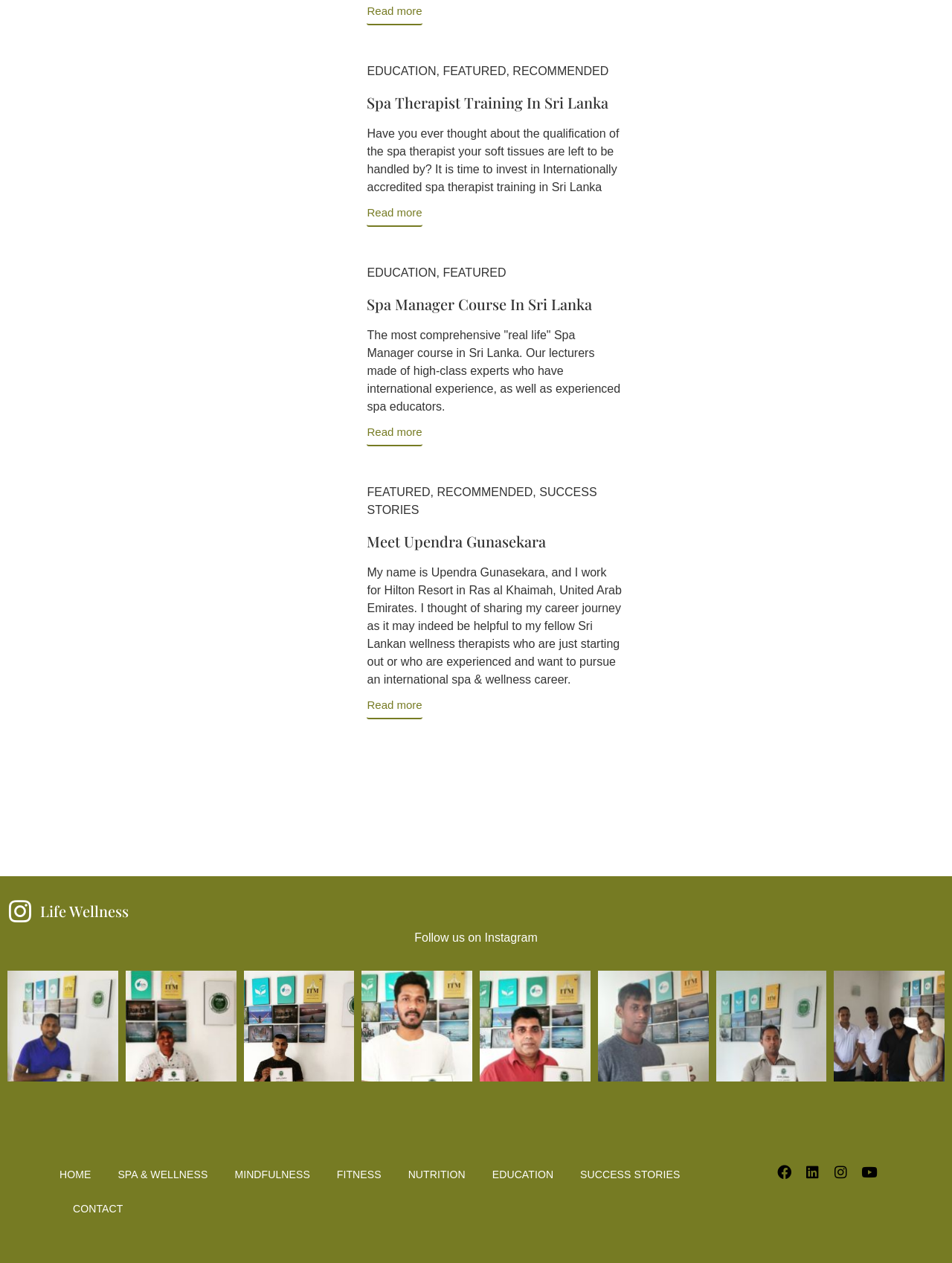Please locate the bounding box coordinates of the element that needs to be clicked to achieve the following instruction: "Click on 'Read more' to learn about Spa Therapist Training In Sri Lanka". The coordinates should be four float numbers between 0 and 1, i.e., [left, top, right, bottom].

[0.386, 0.004, 0.444, 0.02]